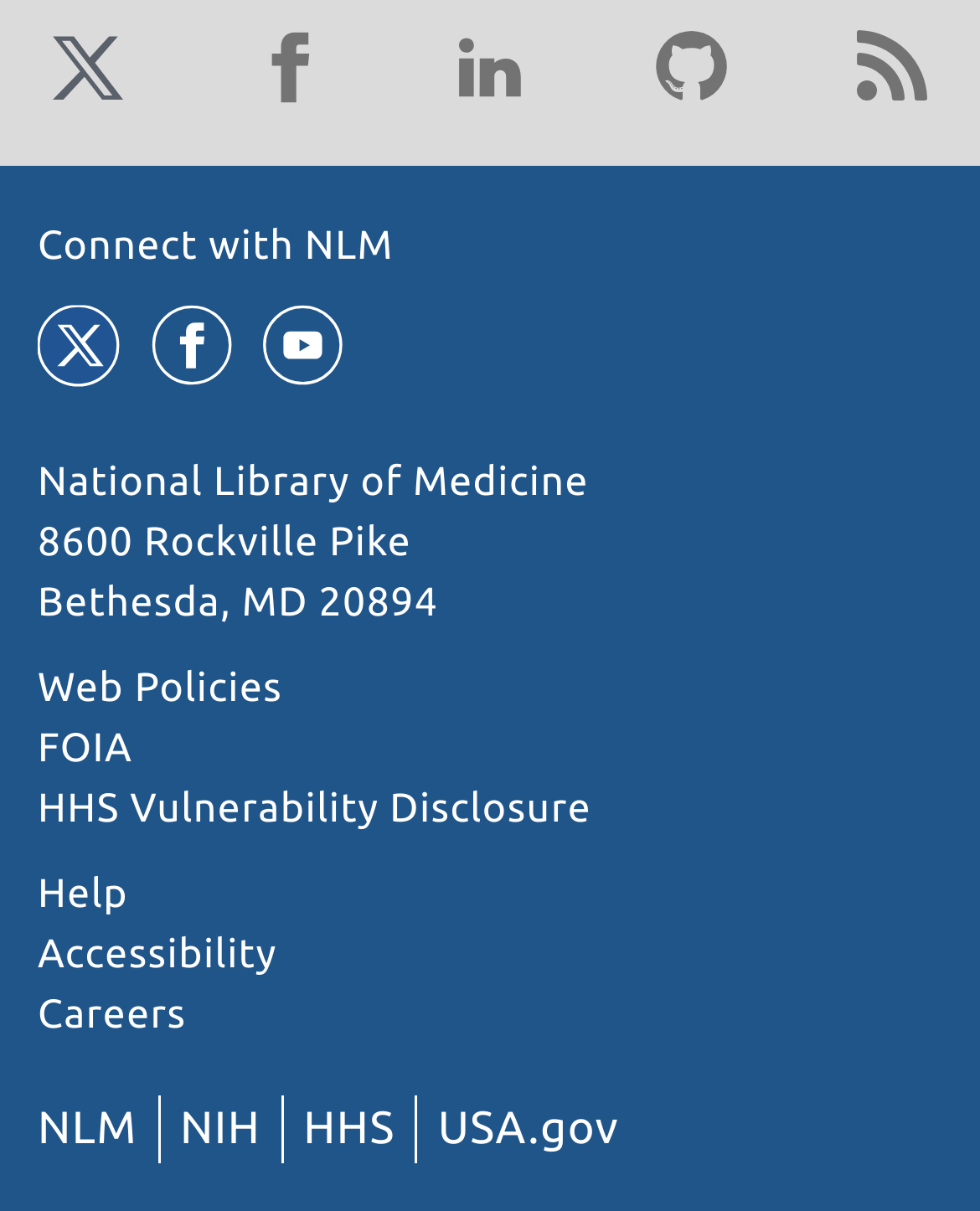How many social media links are there?
Provide a one-word or short-phrase answer based on the image.

5